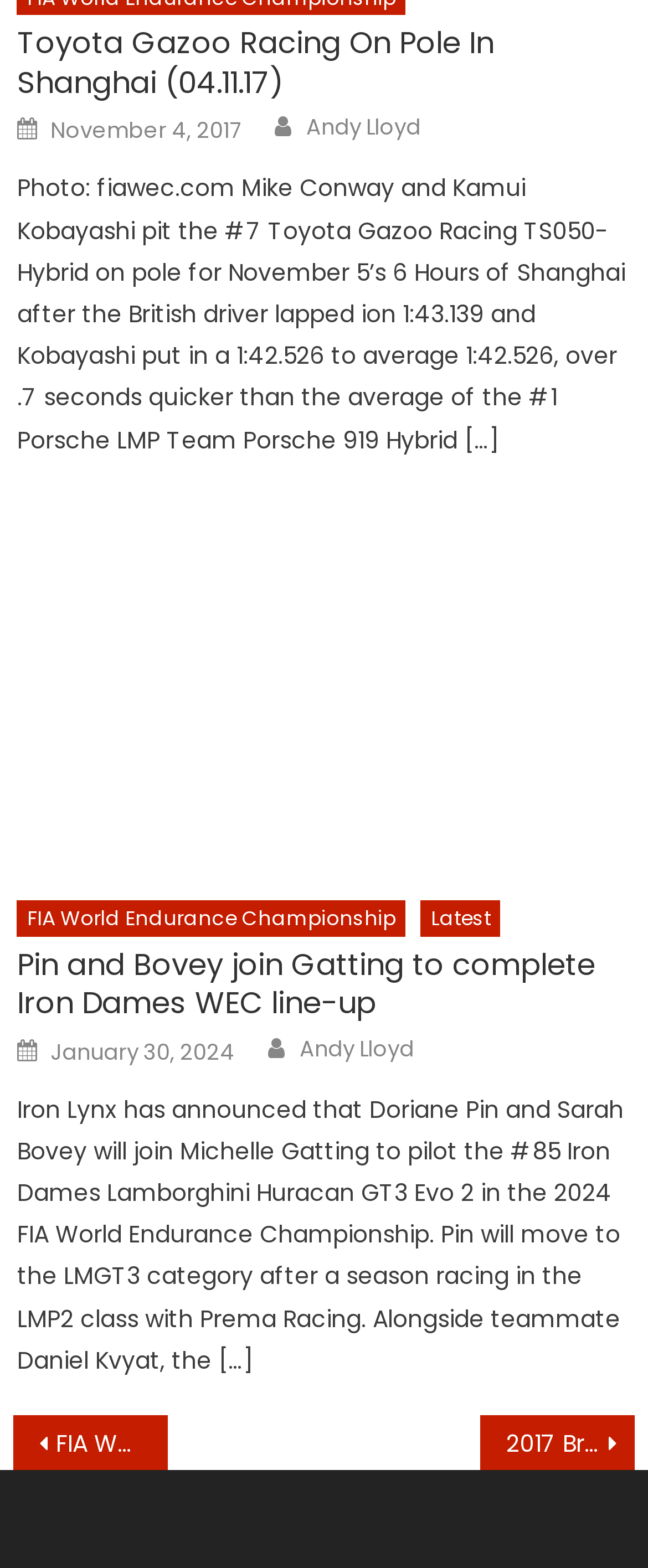Identify the bounding box coordinates of the area that should be clicked in order to complete the given instruction: "Check the author of the article". The bounding box coordinates should be four float numbers between 0 and 1, i.e., [left, top, right, bottom].

[0.473, 0.072, 0.65, 0.092]